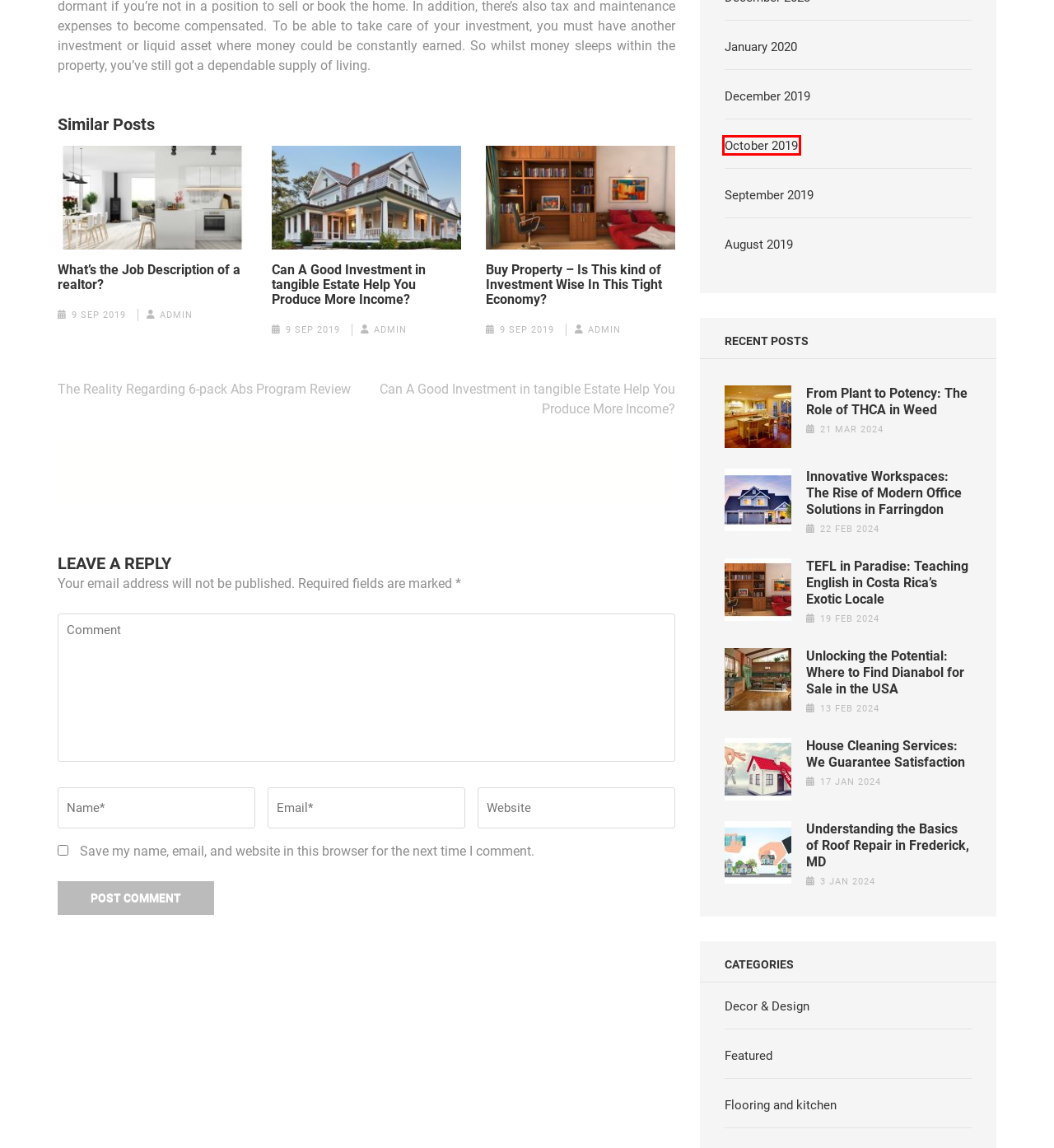Take a look at the provided webpage screenshot featuring a red bounding box around an element. Select the most appropriate webpage description for the page that loads after clicking on the element inside the red bounding box. Here are the candidates:
A. August 2019 – Modern Day Home Maker
B. House Cleaning Services: We Guarantee Satisfaction – Modern Day Home Maker
C. What’s the Job Description of a realtor? – Modern Day Home Maker
D. TEFL in Paradise: Teaching English in Costa Rica’s Exotic Locale – Modern Day Home Maker
E. January 2020 – Modern Day Home Maker
F. Innovative Workspaces: The Rise of Modern Office Solutions in Farringdon – Modern Day Home Maker
G. October 2019 – Modern Day Home Maker
H. Understanding the Basics of Roof Repair in Frederick, MD – Modern Day Home Maker

G